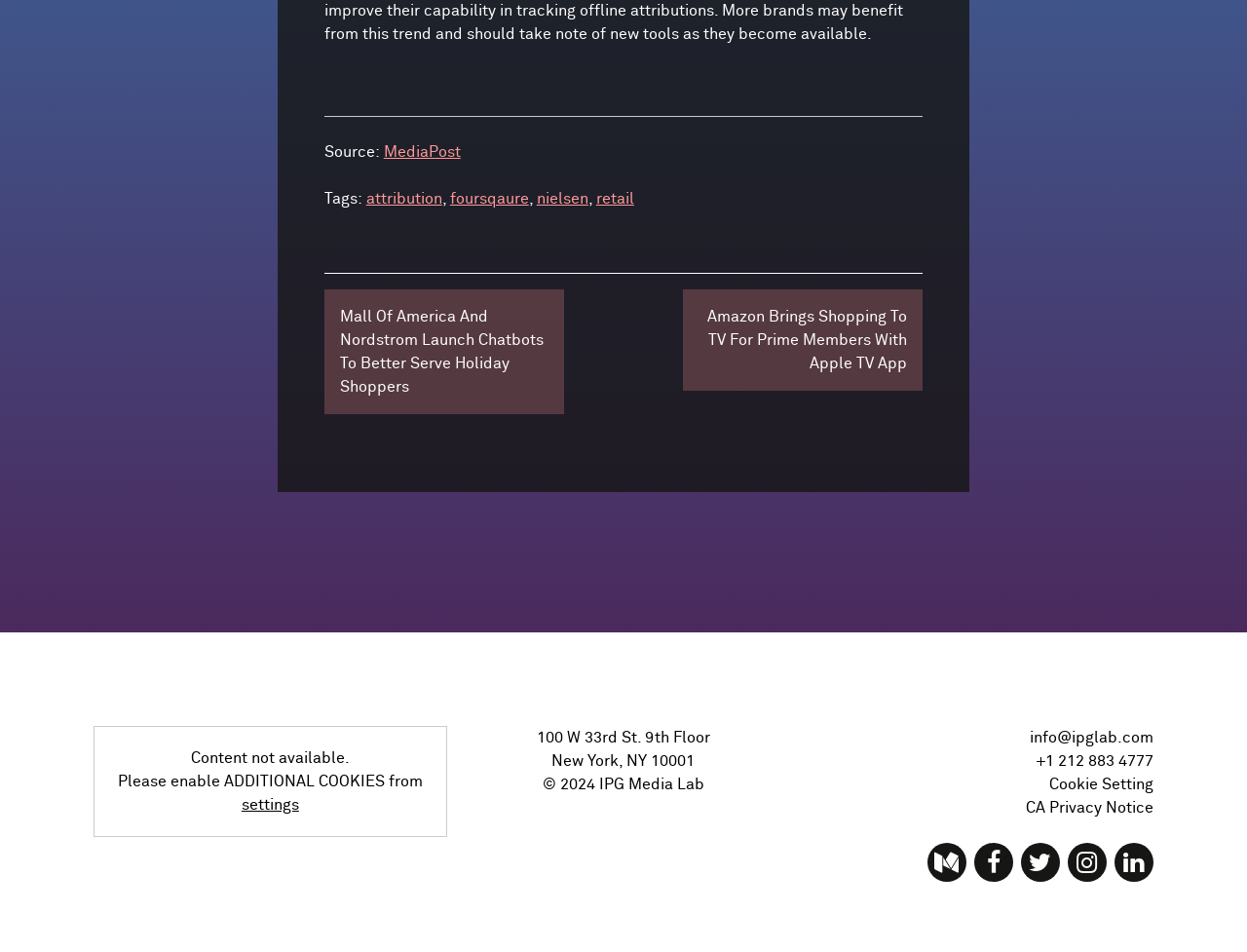Could you indicate the bounding box coordinates of the region to click in order to complete this instruction: "Click on the 'info@ipglab.com' email link".

[0.826, 0.767, 0.925, 0.783]